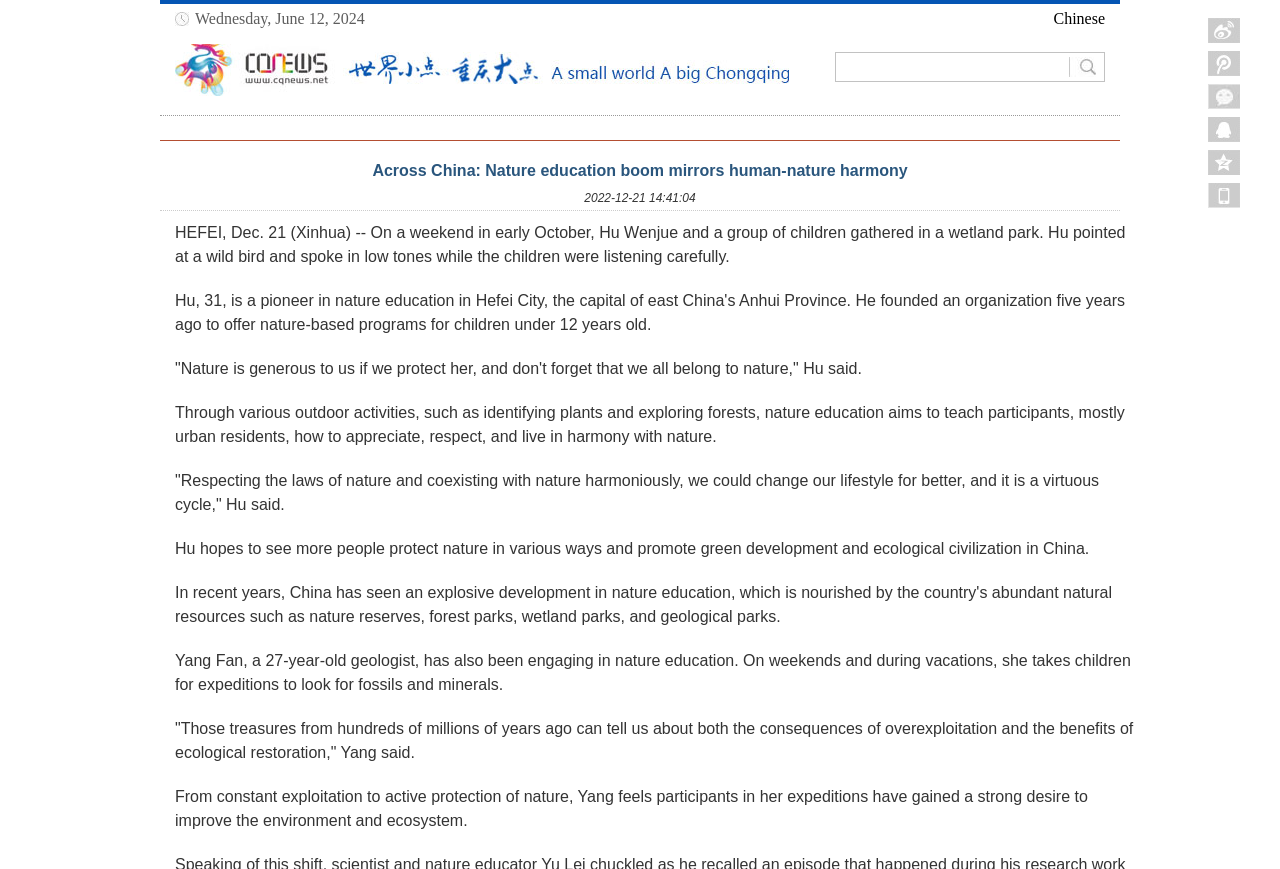What is Hu Wenjue's message to people? Analyze the screenshot and reply with just one word or a short phrase.

Protect nature